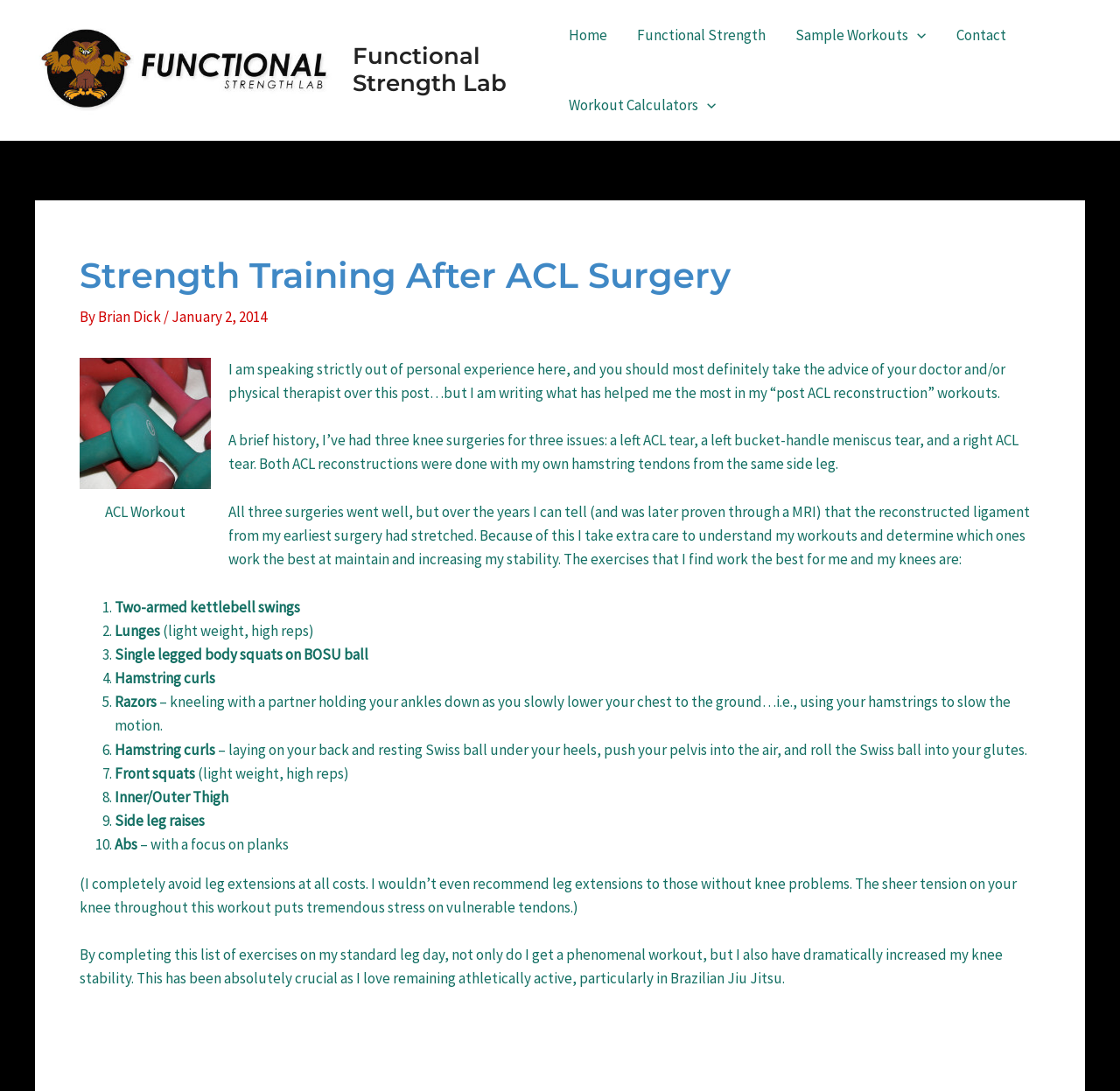Bounding box coordinates are specified in the format (top-left x, top-left y, bottom-right x, bottom-right y). All values are floating point numbers bounded between 0 and 1. Please provide the bounding box coordinate of the region this sentence describes: parent_node: Sample Workouts aria-label="Menu Toggle"

[0.811, 0.0, 0.827, 0.064]